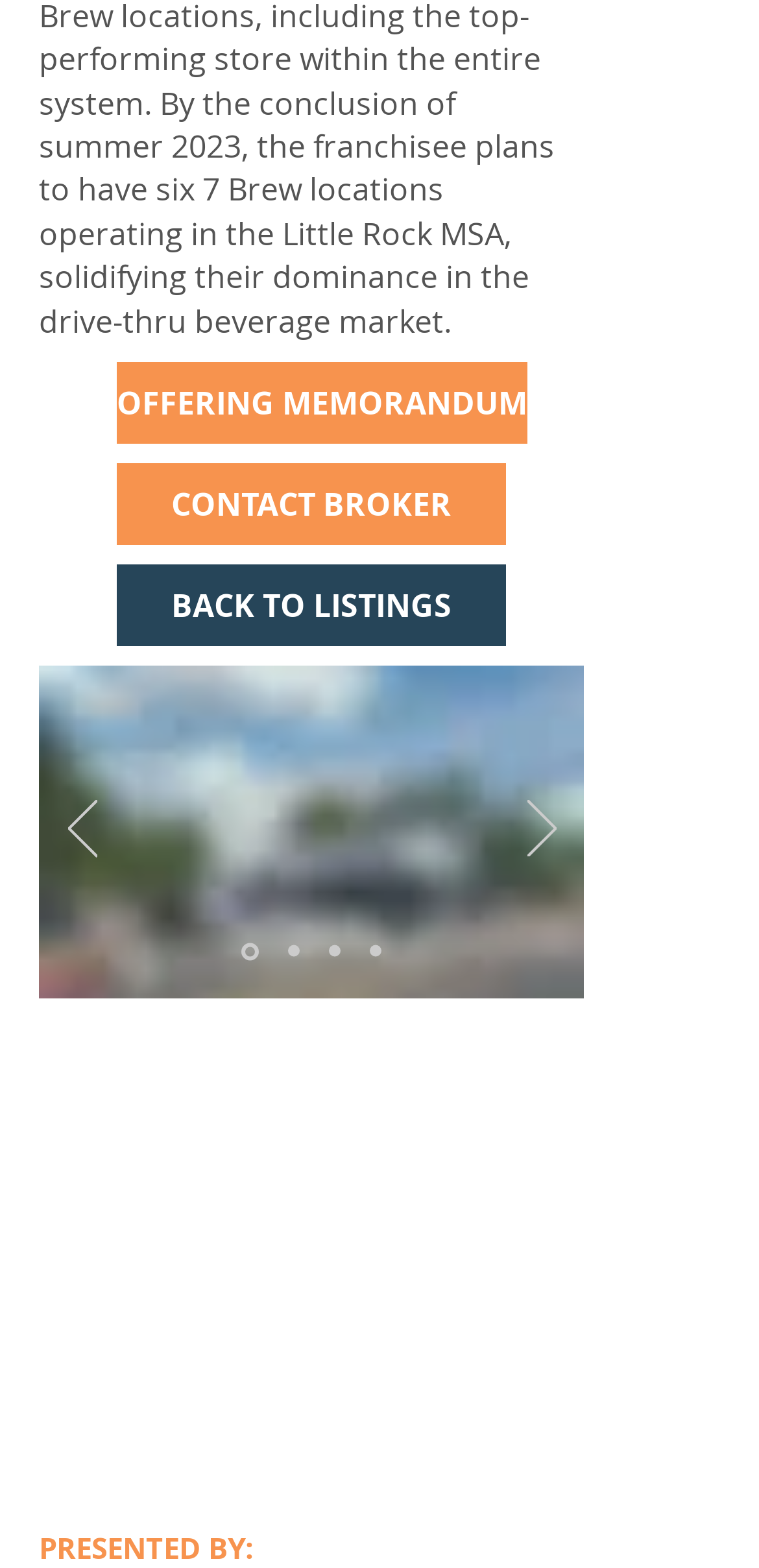Identify the bounding box coordinates of the clickable section necessary to follow the following instruction: "Go back to listings". The coordinates should be presented as four float numbers from 0 to 1, i.e., [left, top, right, bottom].

[0.154, 0.36, 0.667, 0.412]